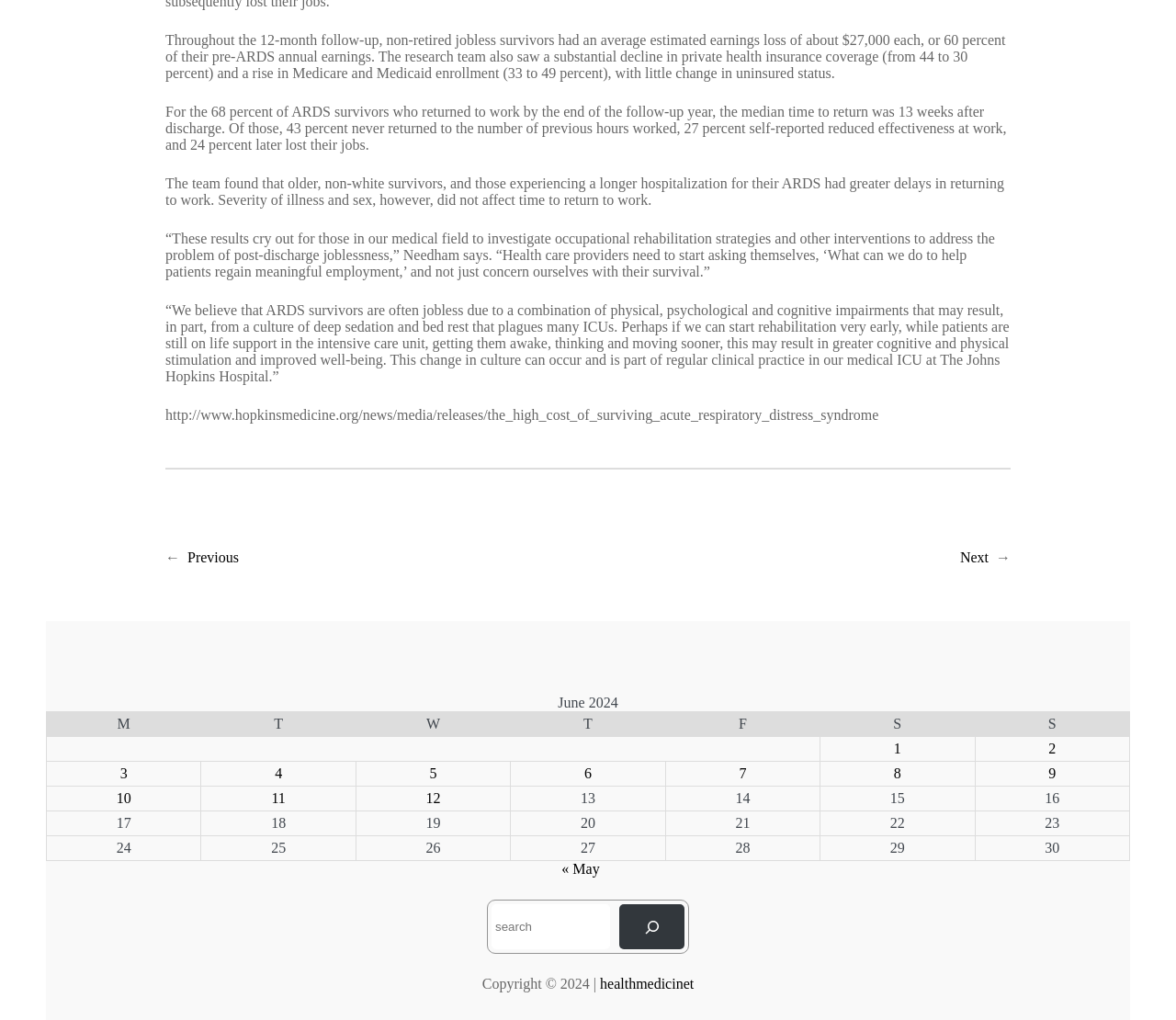Give a one-word or phrase response to the following question: What is the purpose of the 'Search' button?

To search